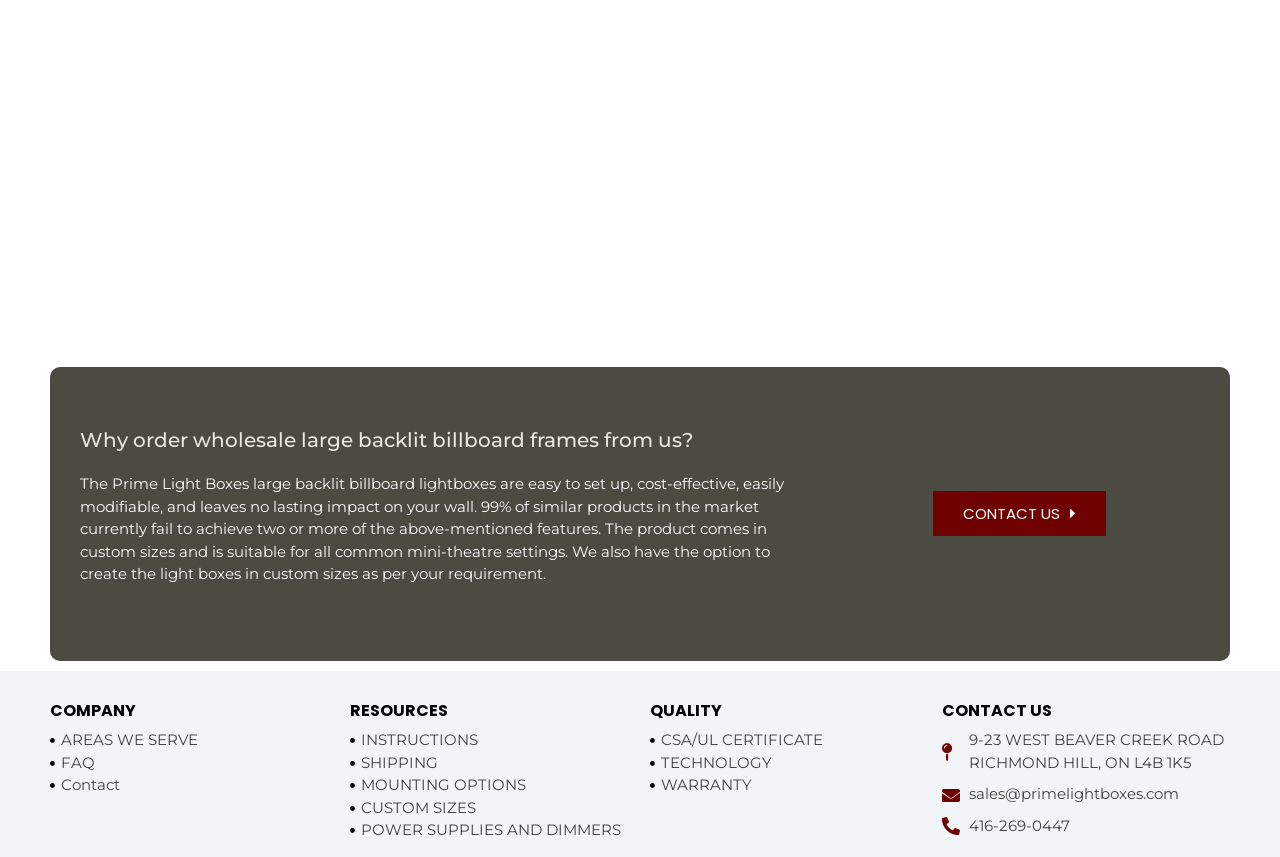Can you show the bounding box coordinates of the region to click on to complete the task described in the instruction: "Go to AREAS WE SERVE"?

[0.039, 0.851, 0.258, 0.877]